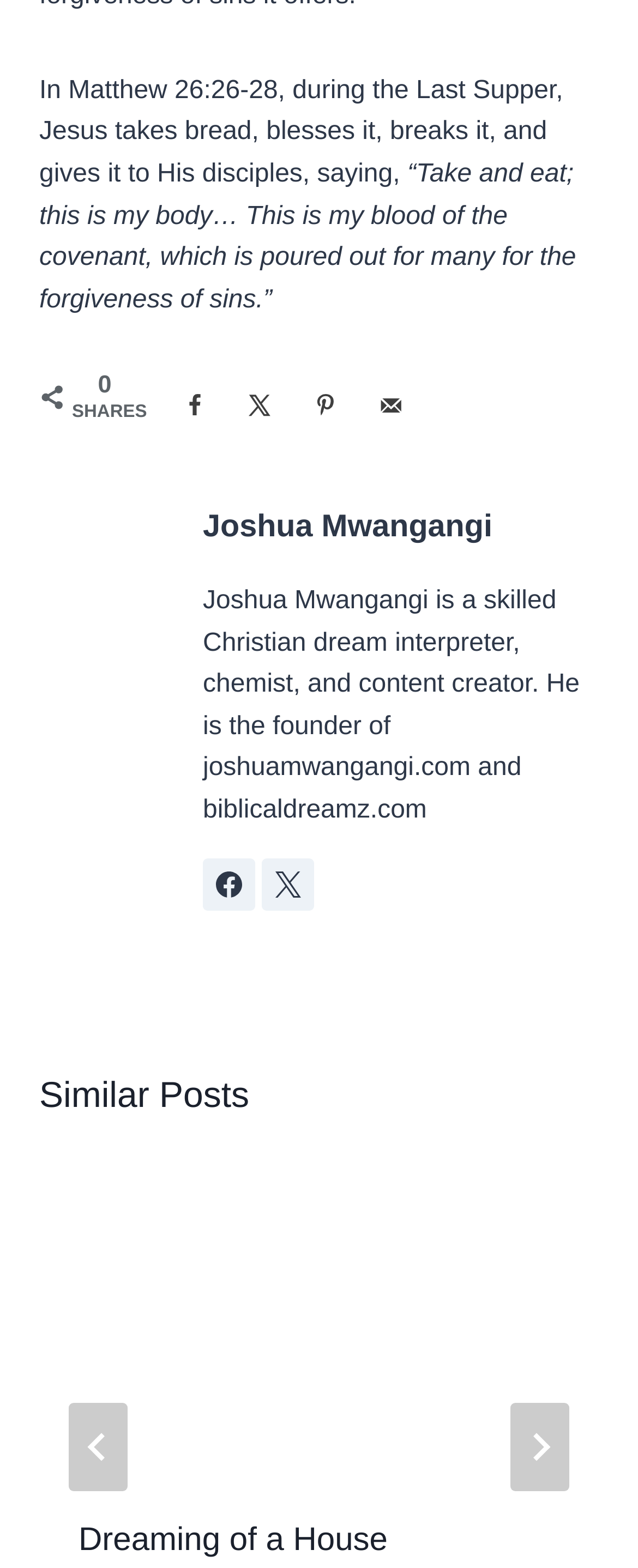Extract the bounding box coordinates of the UI element described by: "Joshua Mwangangi". The coordinates should include four float numbers ranging from 0 to 1, e.g., [left, top, right, bottom].

[0.17, 0.975, 0.452, 0.99]